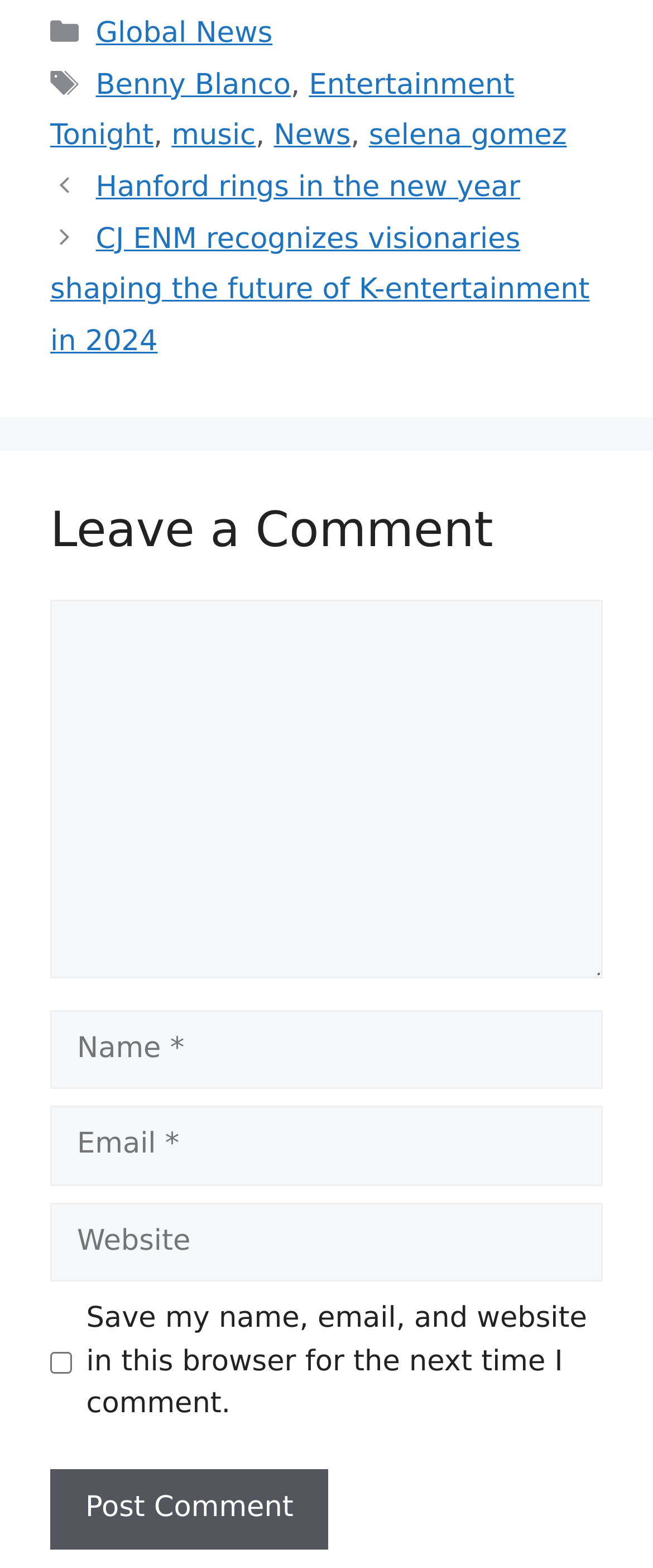Please respond in a single word or phrase: 
What is the category of the post 'Hanford rings in the new year'?

Global News